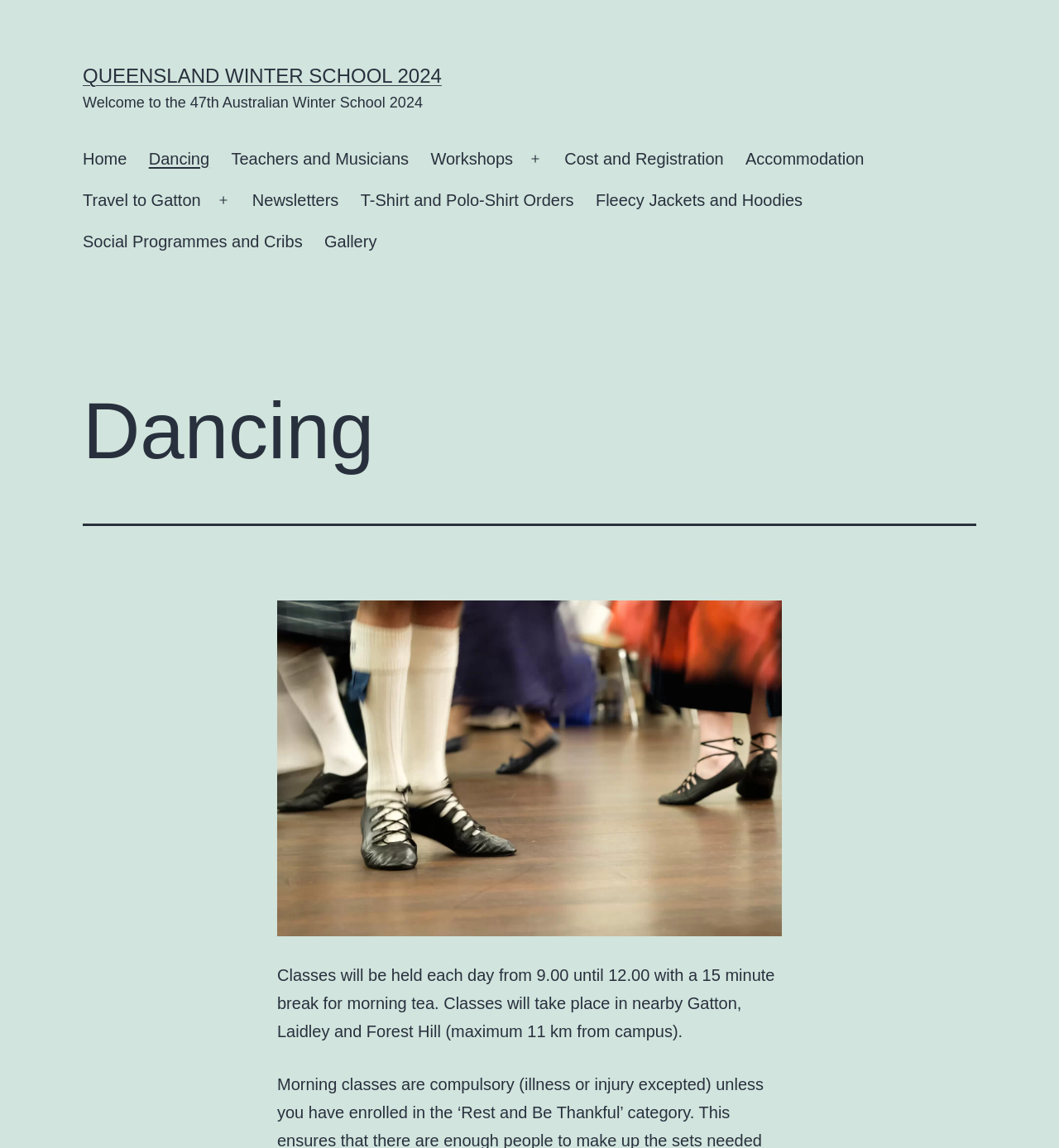Bounding box coordinates should be provided in the format (top-left x, top-left y, bottom-right x, bottom-right y) with all values between 0 and 1. Identify the bounding box for this UI element: Teachers and Musicians

[0.208, 0.121, 0.396, 0.157]